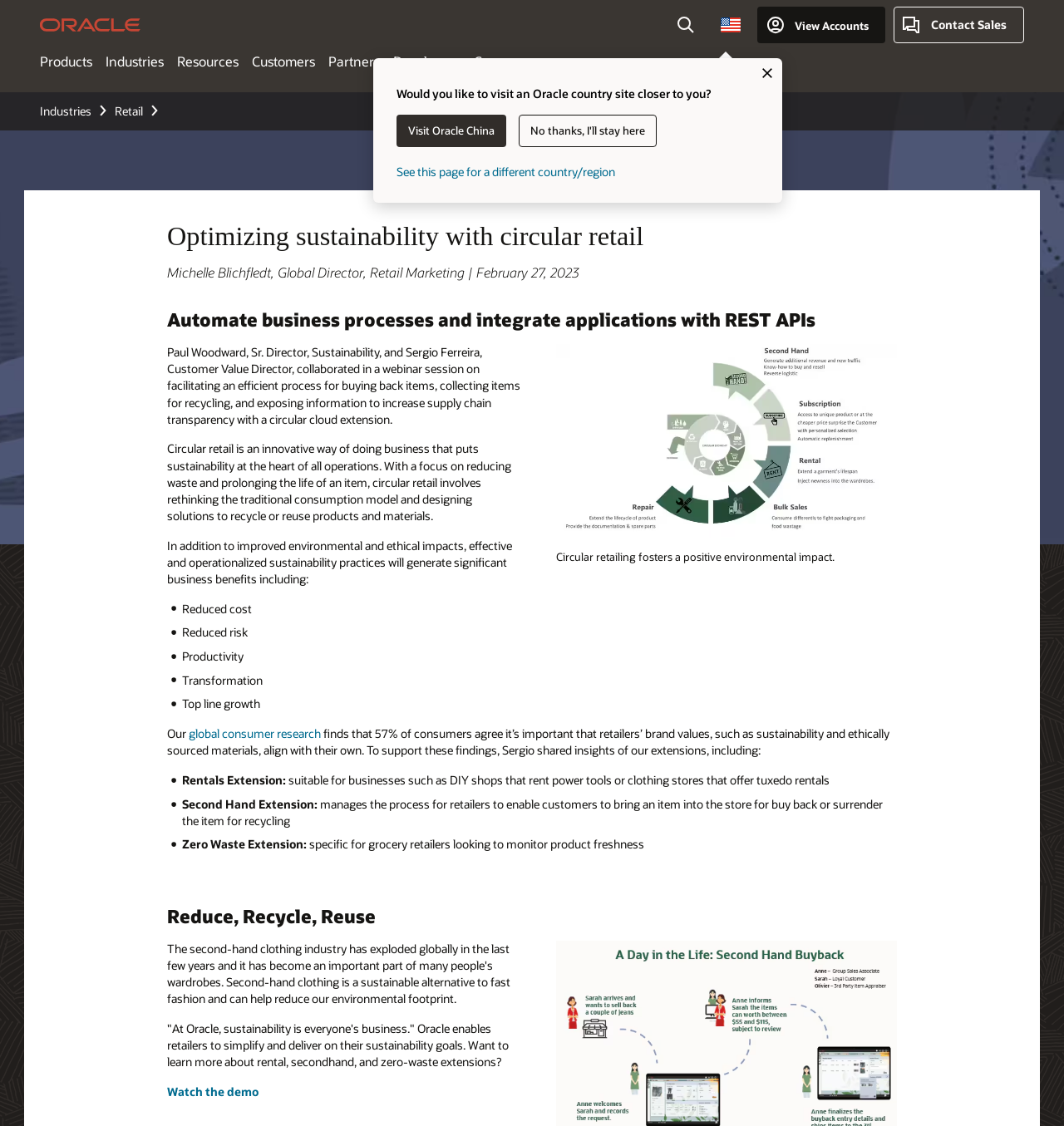What is the focus of circular retail?
Based on the image, give a one-word or short phrase answer.

Reducing waste